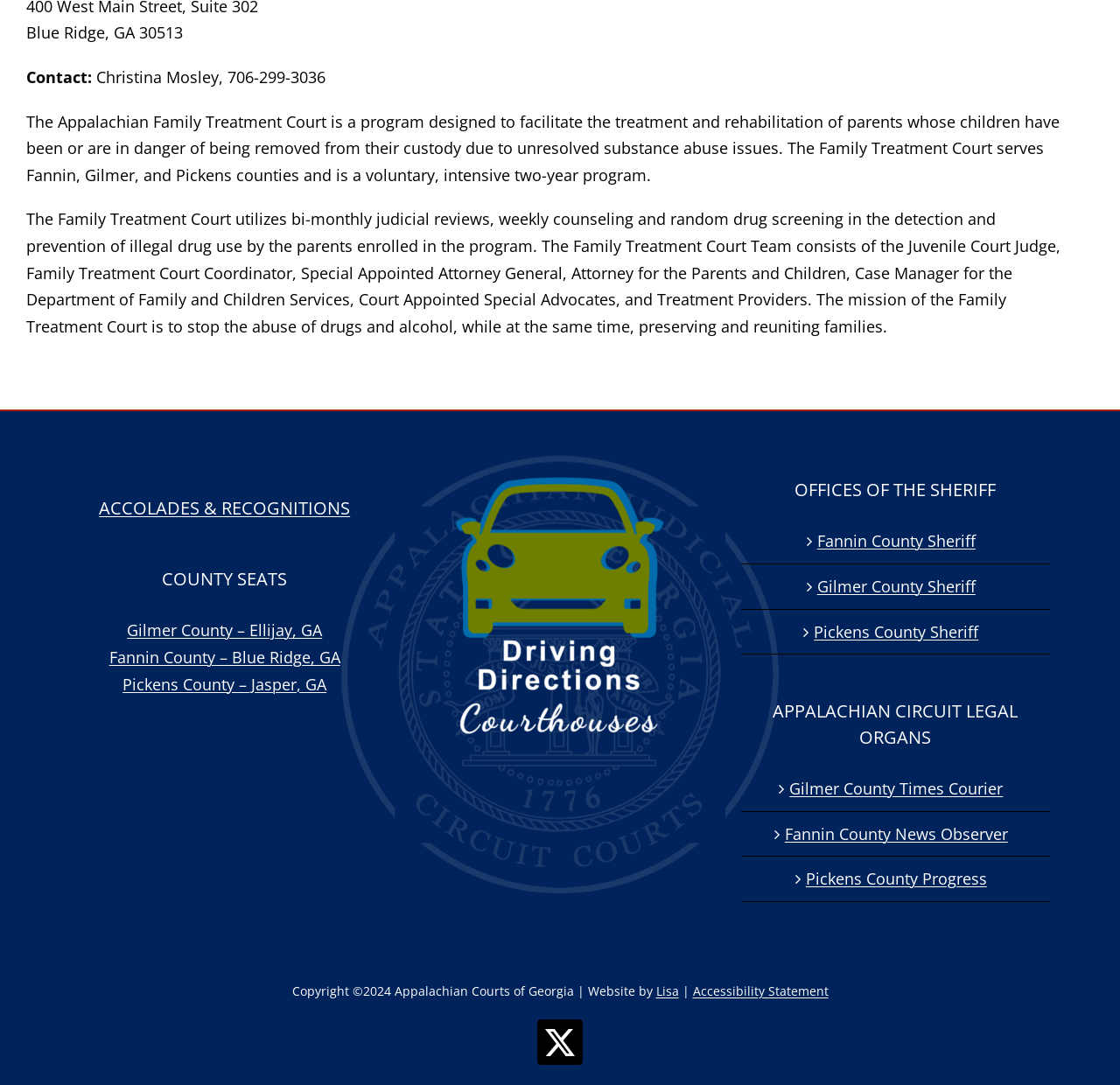Extract the bounding box coordinates for the described element: "Gilmer County – Ellijay, GA". The coordinates should be represented as four float numbers between 0 and 1: [left, top, right, bottom].

[0.113, 0.571, 0.288, 0.591]